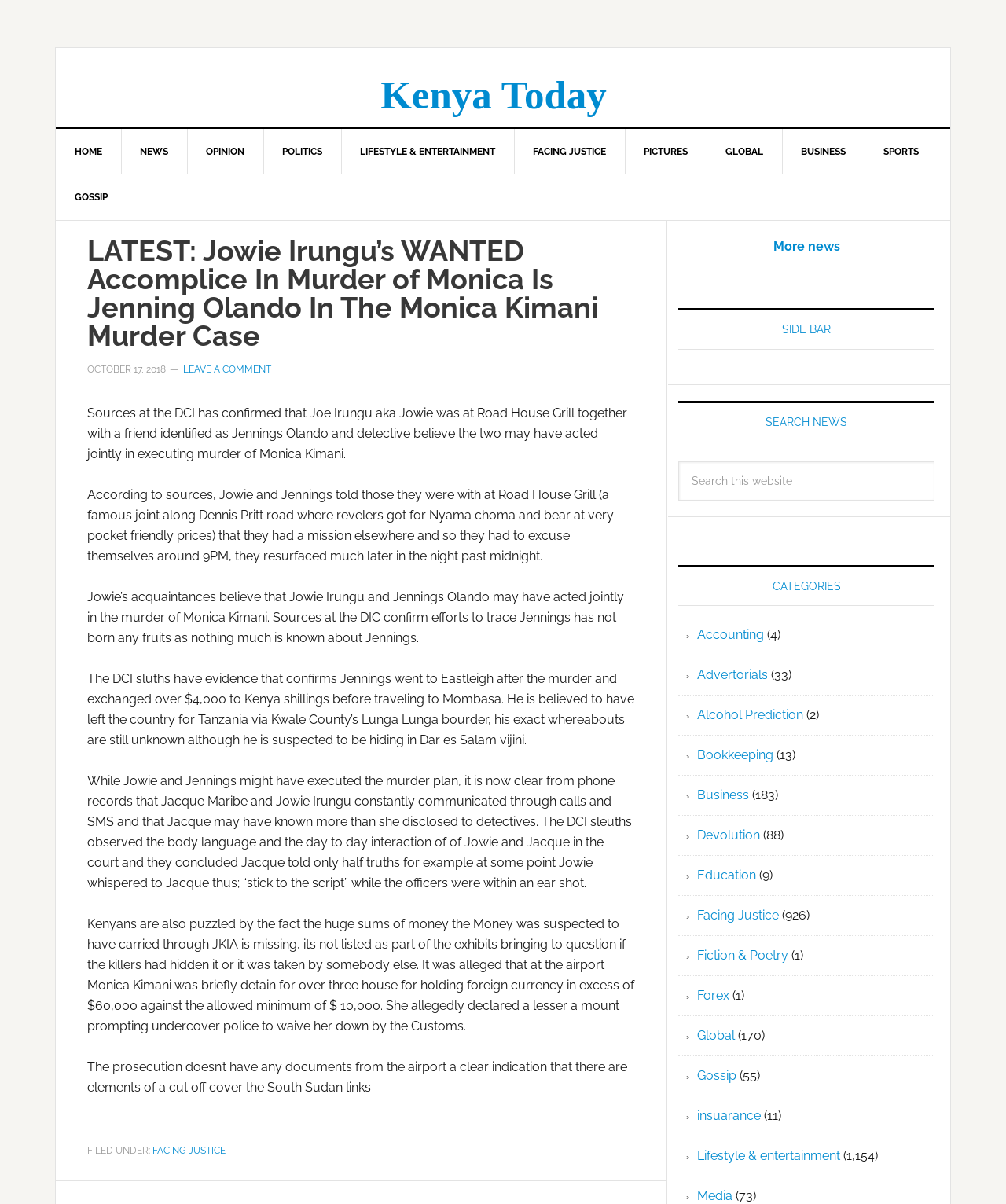Can you find the bounding box coordinates of the area I should click to execute the following instruction: "Search for news"?

[0.674, 0.383, 0.929, 0.416]